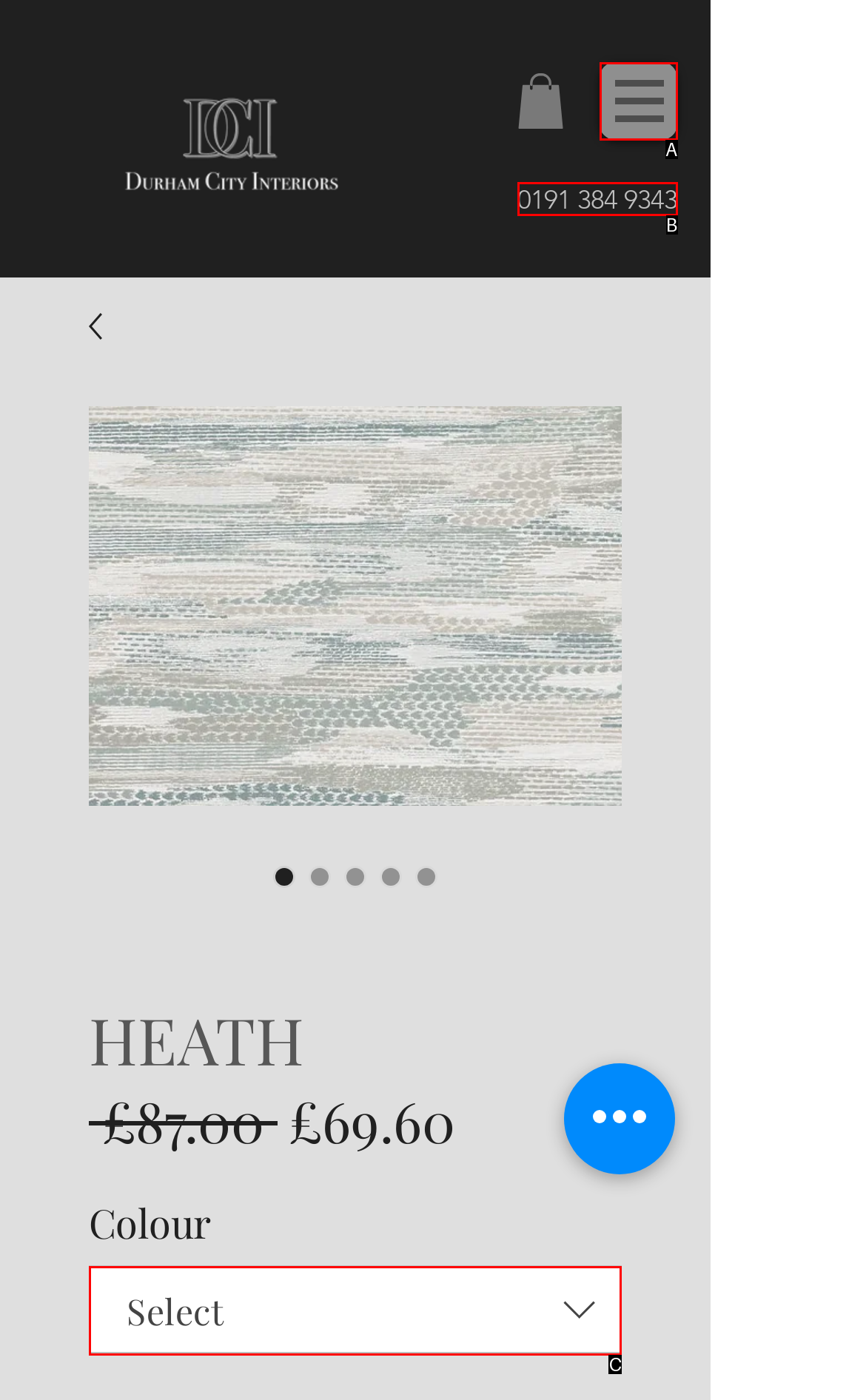Please provide the letter of the UI element that best fits the following description: 0191 384 9343
Respond with the letter from the given choices only.

B